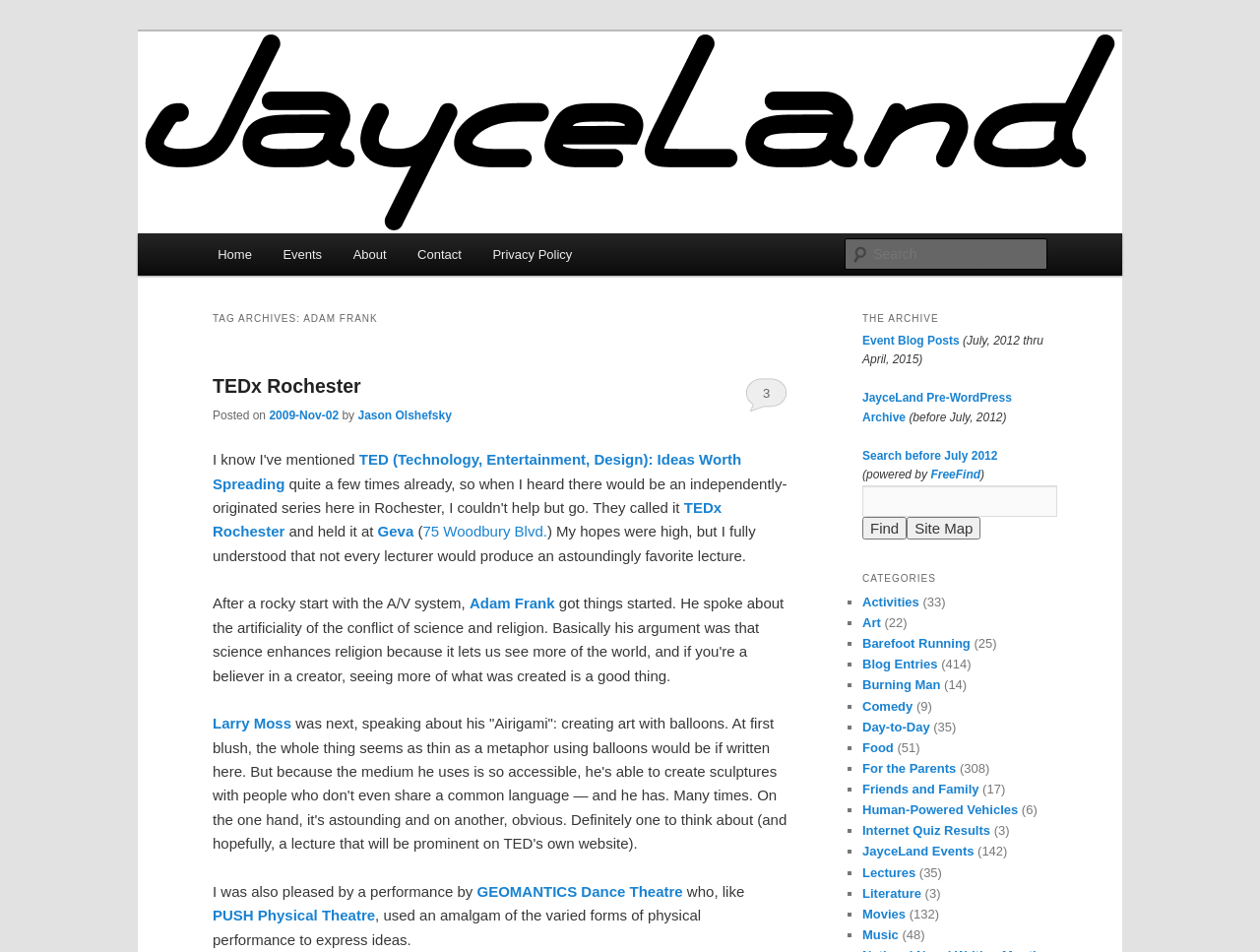How many categories are listed on the webpage?
Please provide a single word or phrase answer based on the image.

8